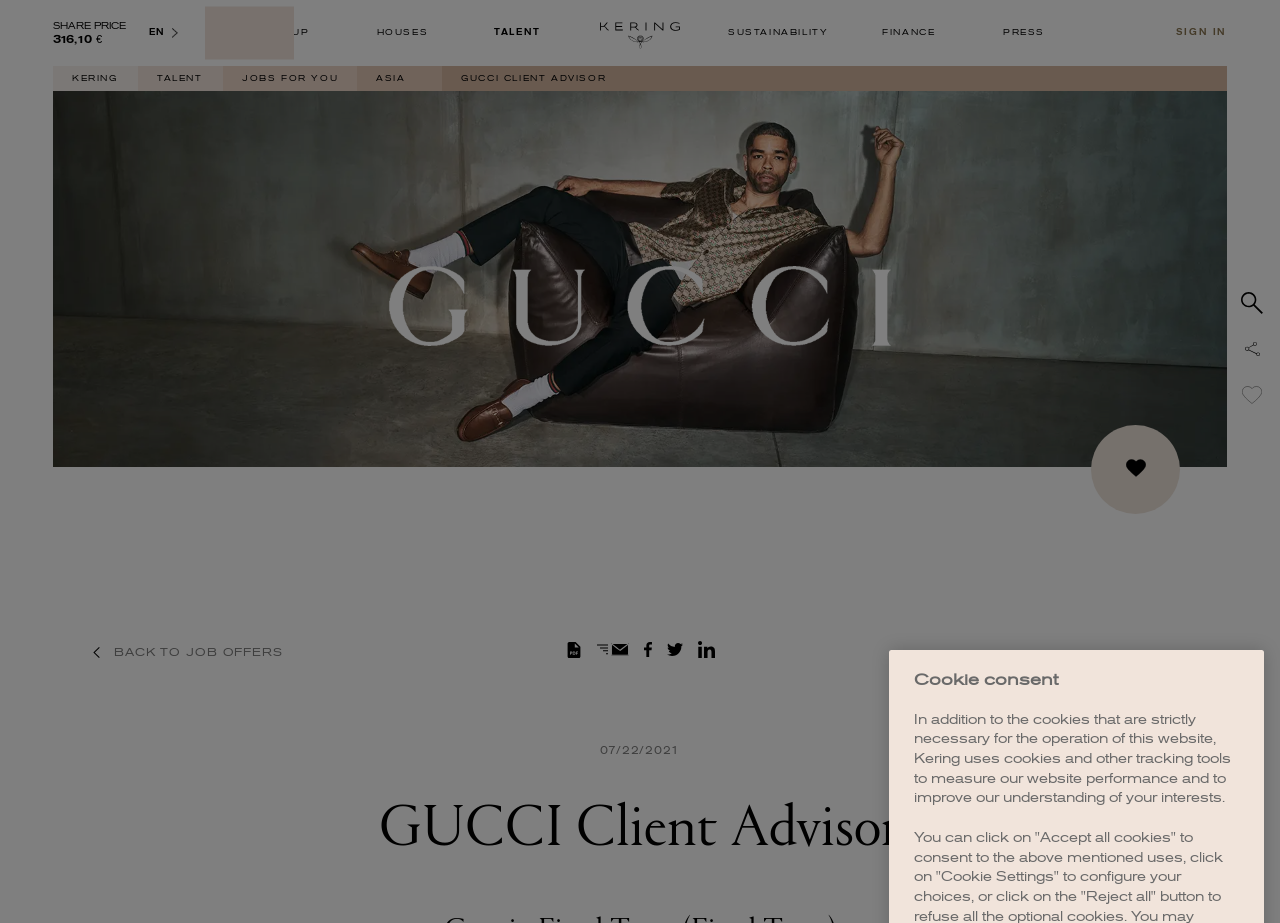Please identify the bounding box coordinates of the element on the webpage that should be clicked to follow this instruction: "Back to job offers". The bounding box coordinates should be given as four float numbers between 0 and 1, formatted as [left, top, right, bottom].

[0.07, 0.701, 0.236, 0.713]